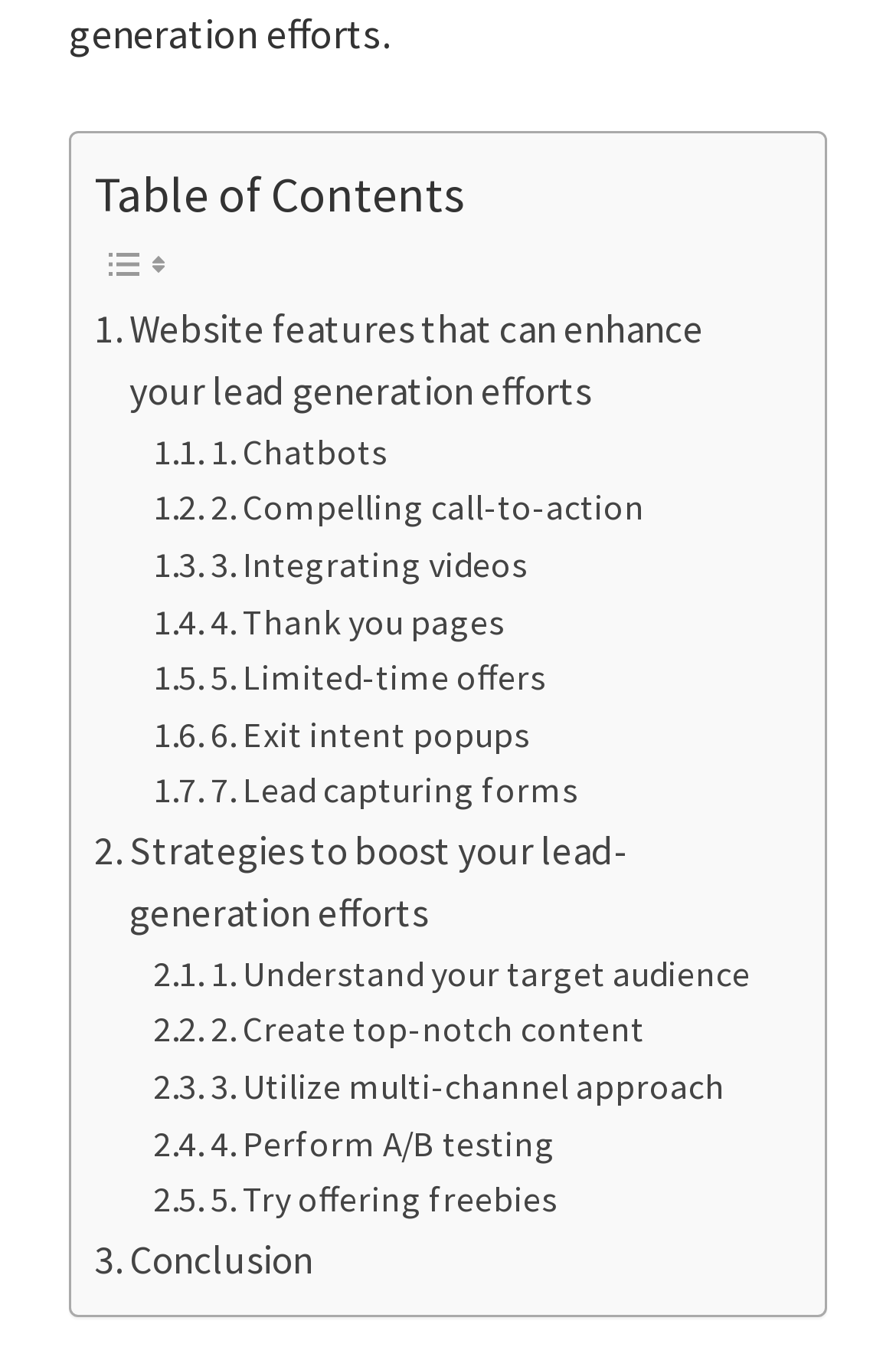Highlight the bounding box coordinates of the region I should click on to meet the following instruction: "Explore the benefits of using chatbots".

[0.171, 0.313, 0.433, 0.355]